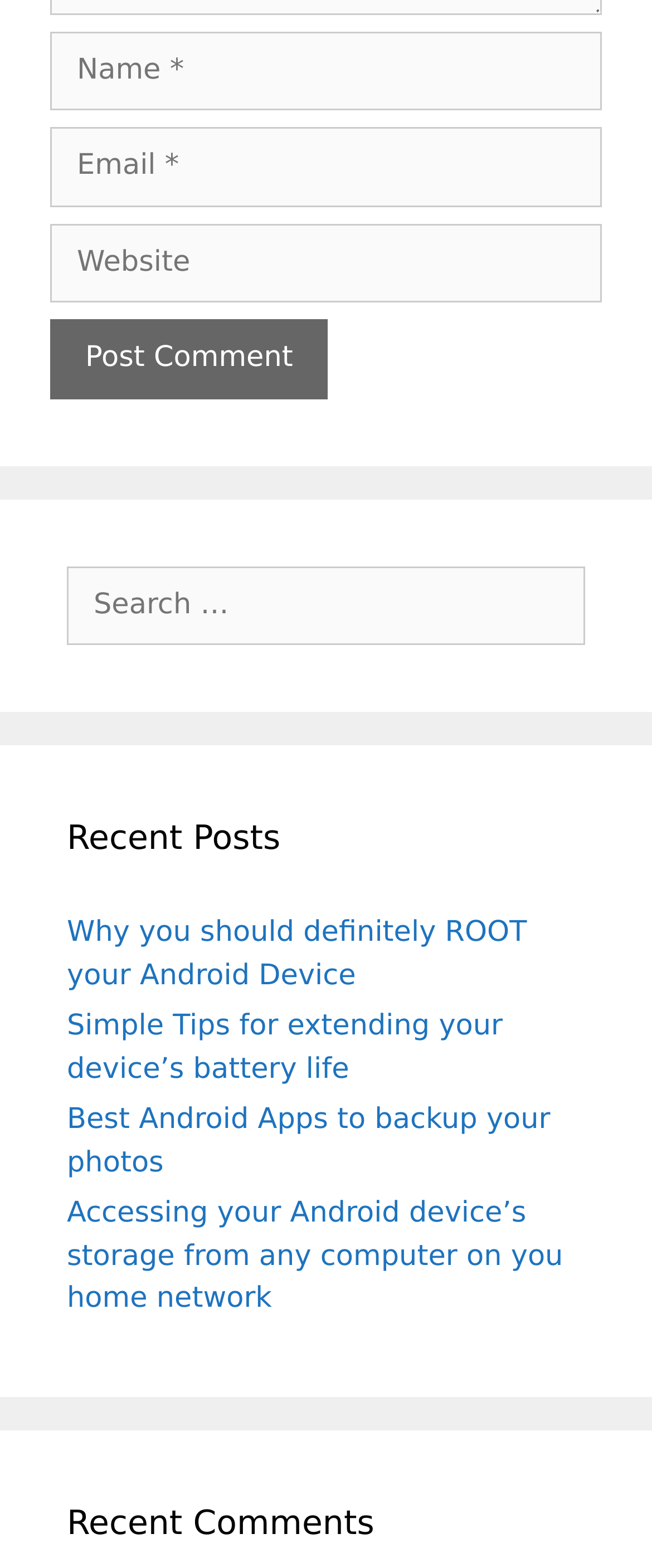Please determine the bounding box coordinates of the section I need to click to accomplish this instruction: "Read the recent post about rooting Android devices".

[0.103, 0.584, 0.808, 0.633]